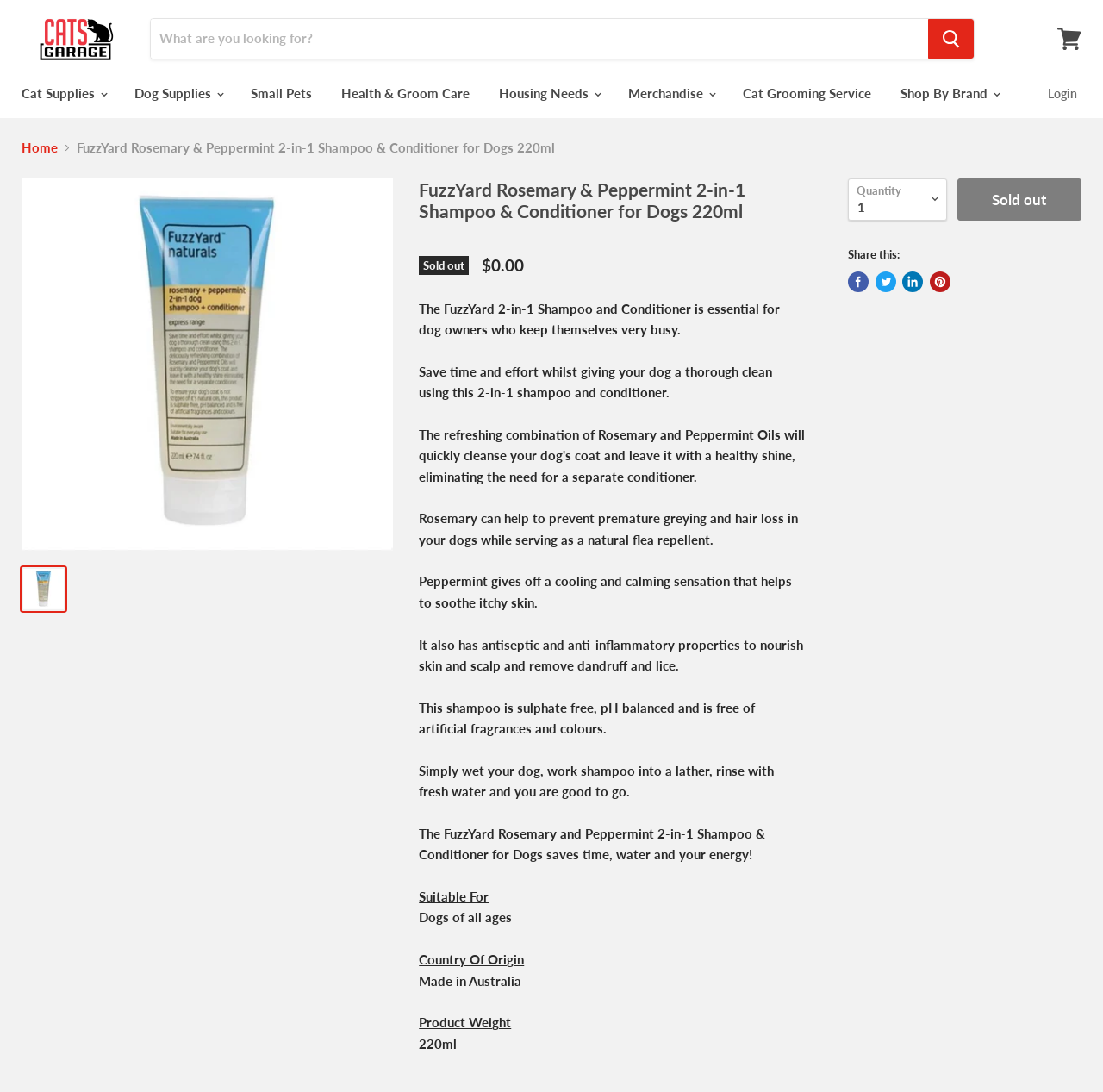Answer the following inquiry with a single word or phrase:
What is the benefit of peppermint in the shampoo?

Soothes itchy skin